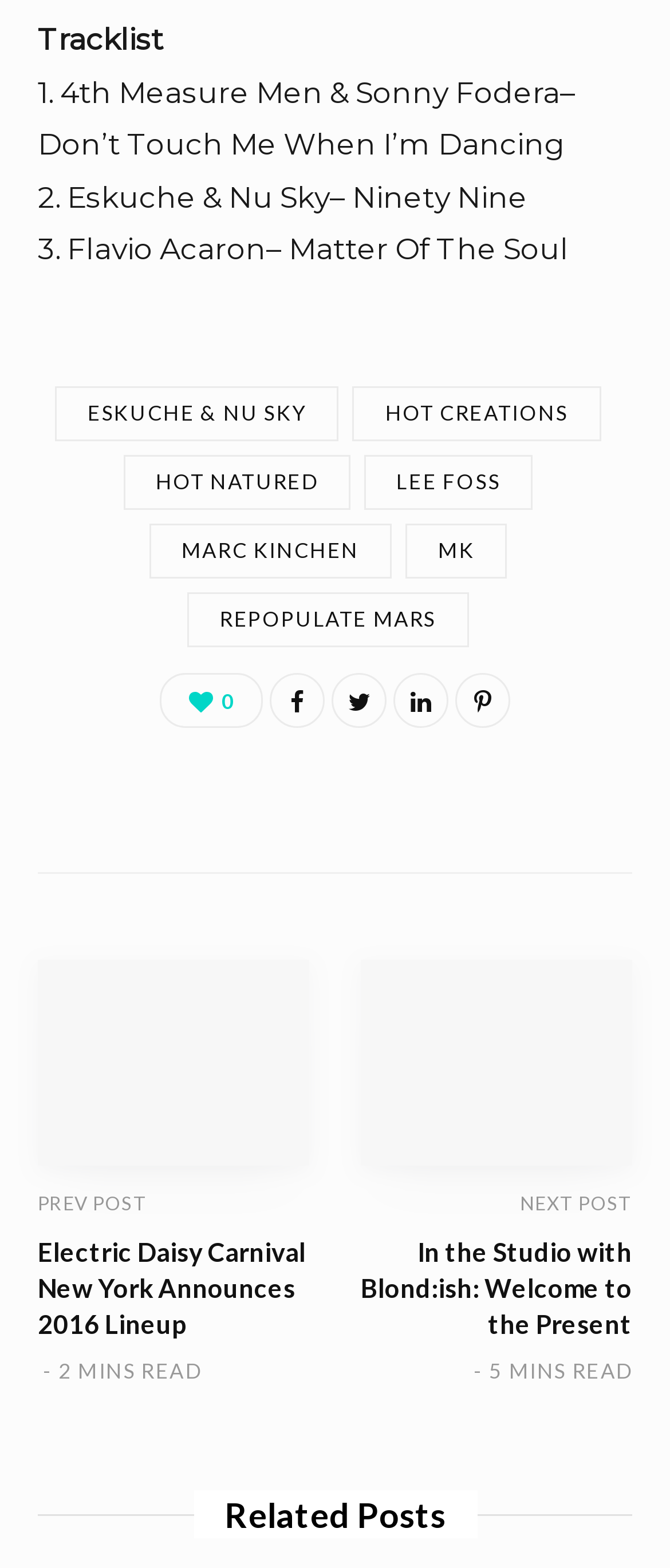What is the name of the author of the article 'Electric Daisy Carnival New York Announces 2016 Lineup'?
Please provide a comprehensive answer to the question based on the webpage screenshot.

The webpage does not mention the author of the article 'Electric Daisy Carnival New York Announces 2016 Lineup', so it is not possible to determine the author's name.